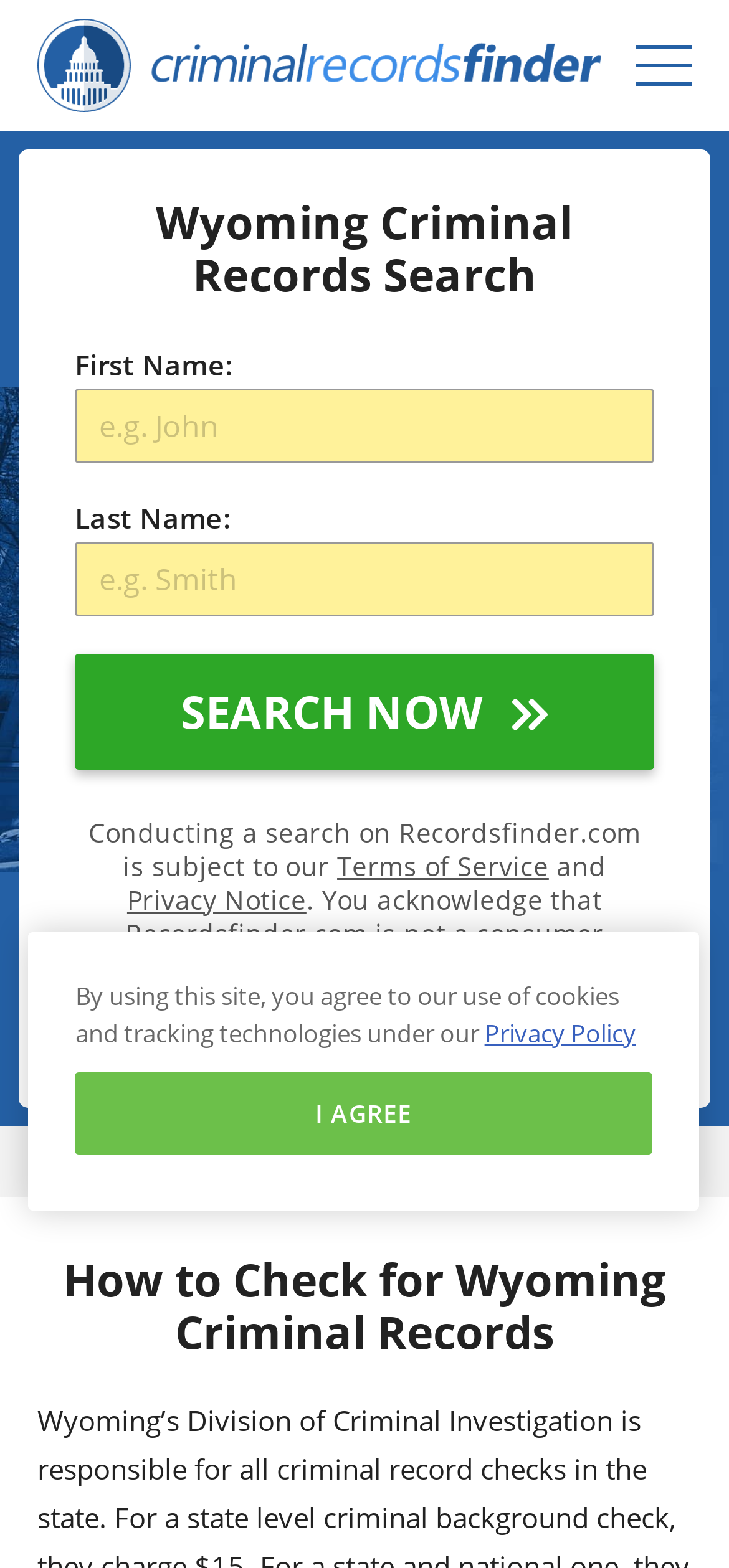Pinpoint the bounding box coordinates for the area that should be clicked to perform the following instruction: "Enter last name".

[0.103, 0.346, 0.897, 0.393]